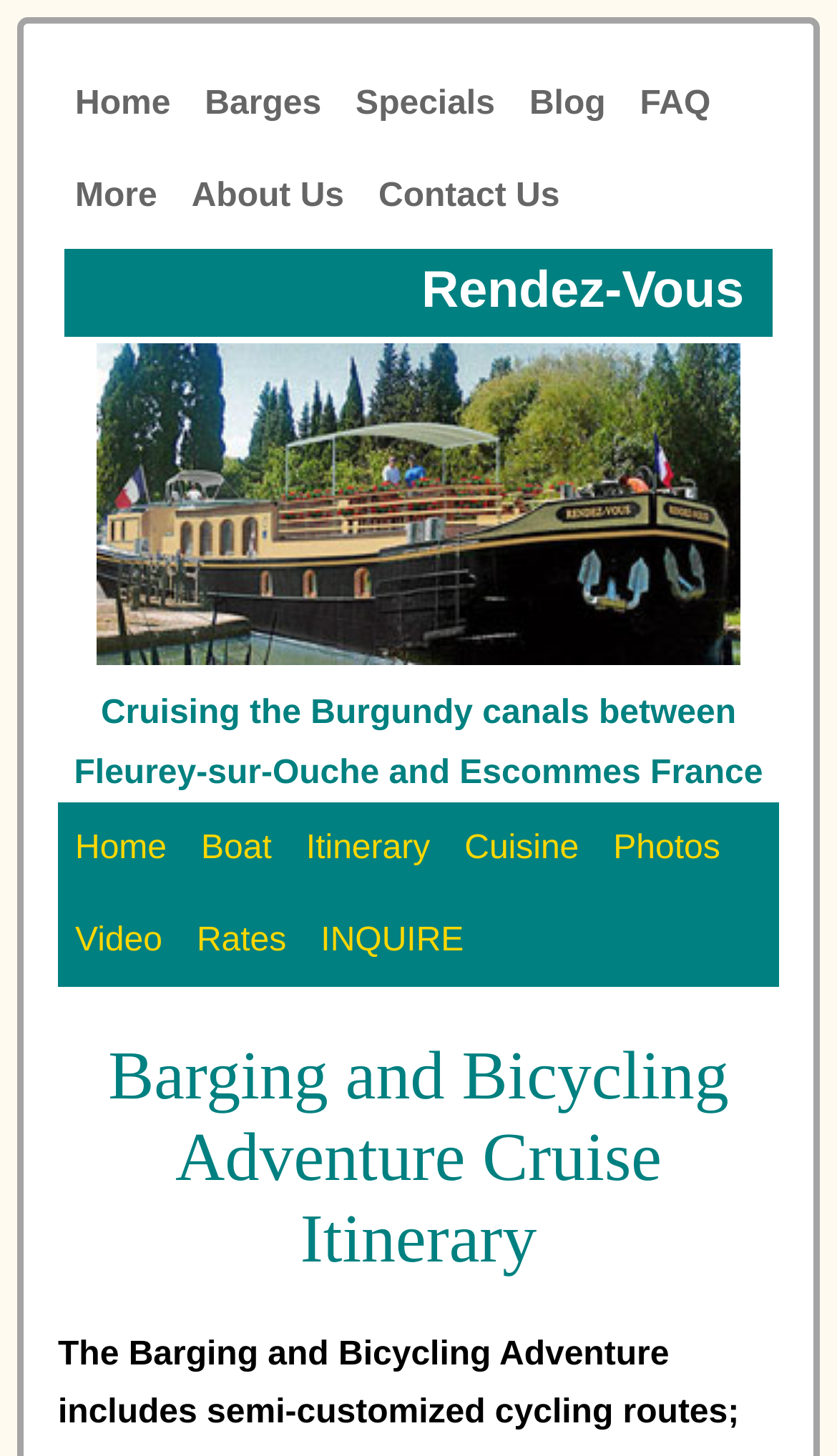Based on the provided description, "aria-label="menu"", find the bounding box of the corresponding UI element in the screenshot.

None